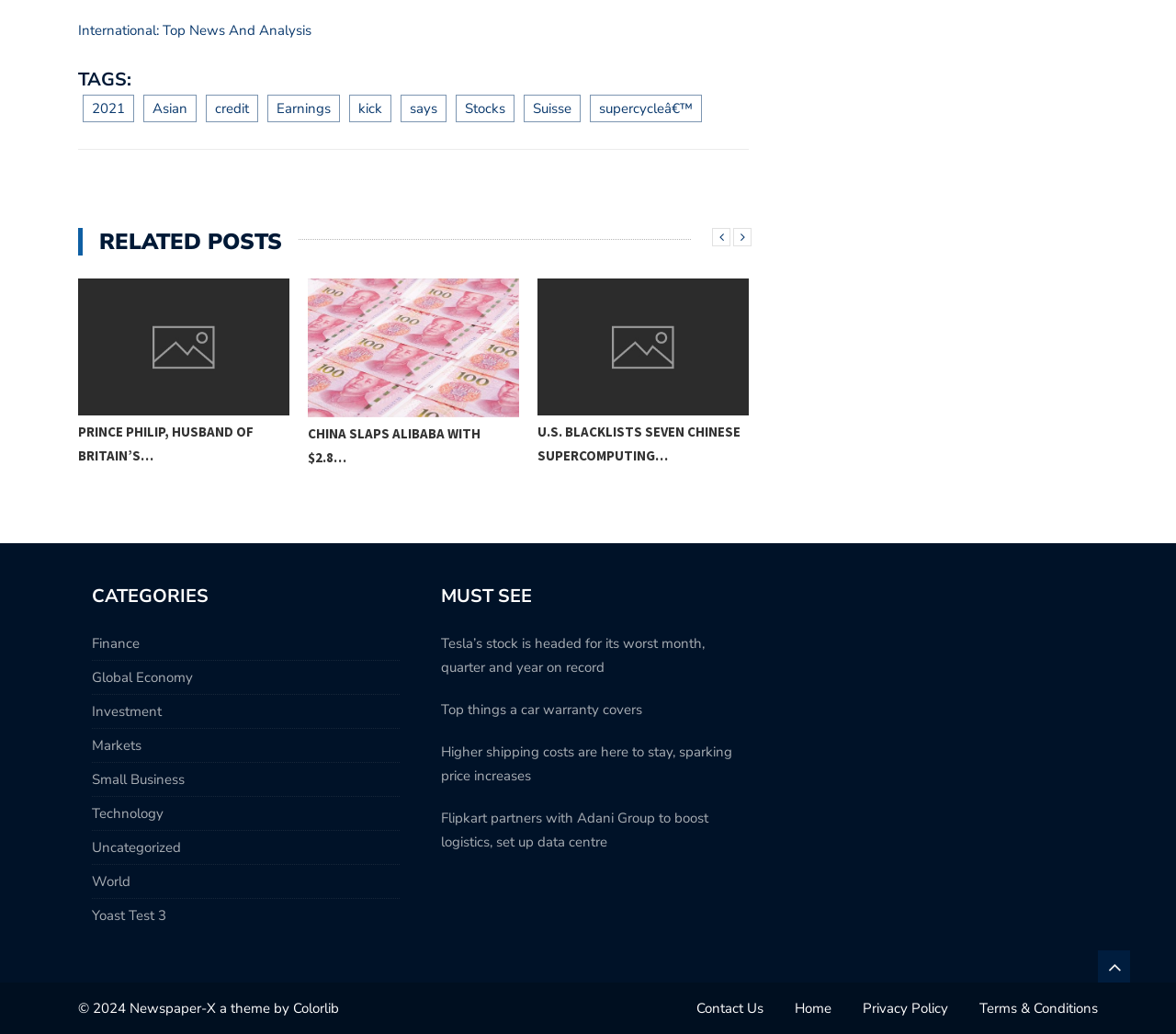Identify the bounding box coordinates of the specific part of the webpage to click to complete this instruction: "Read about PRINCE PHILIP, HUSBAND OF BRITAIN’S…".

[0.066, 0.406, 0.246, 0.453]